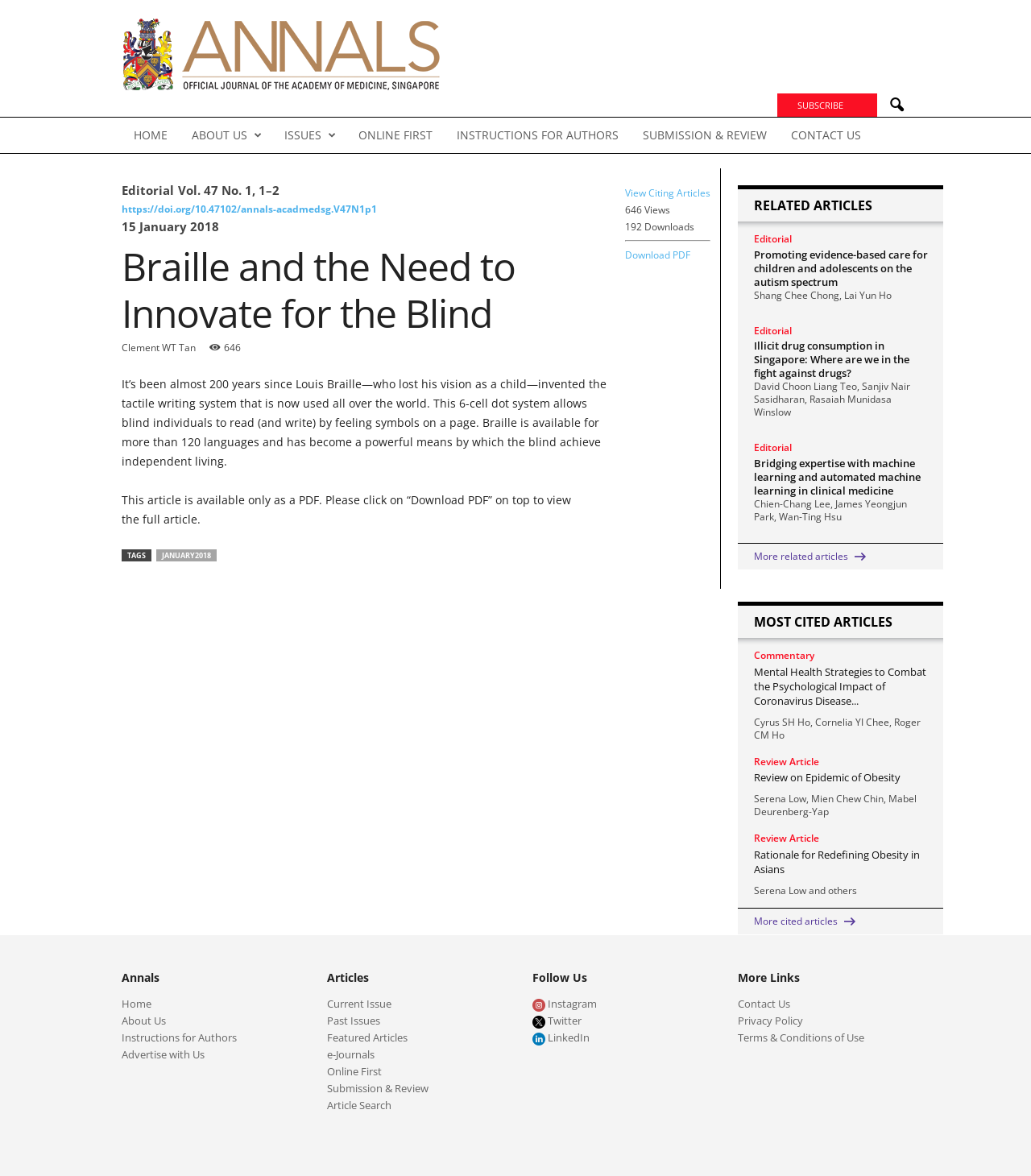Please extract the primary headline from the webpage.

Braille and the Need to Innovate for the Blind